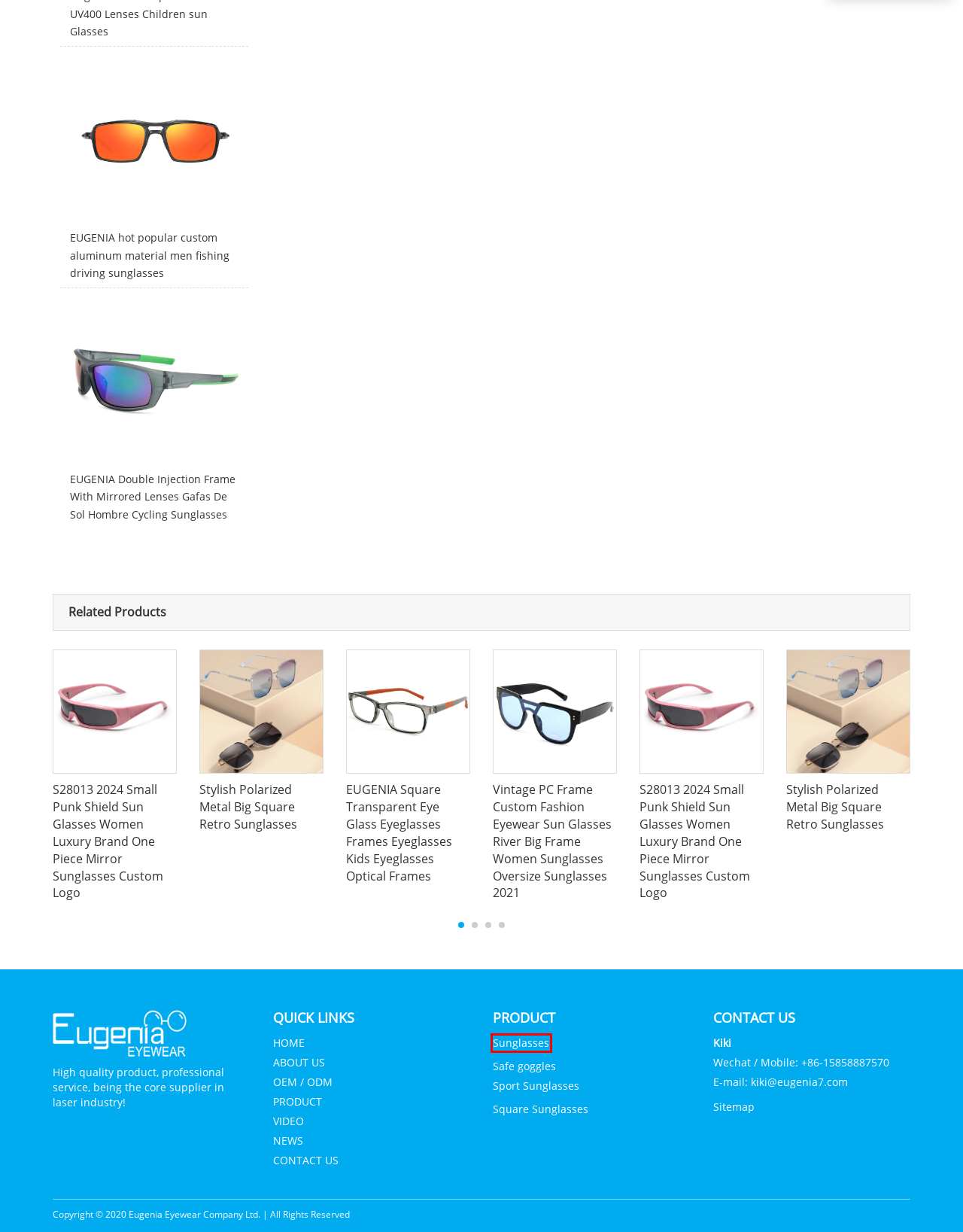You are given a webpage screenshot where a red bounding box highlights an element. Determine the most fitting webpage description for the new page that loads after clicking the element within the red bounding box. Here are the candidates:
A. Odm Contact Us Manufacturer | Eugenia
B. Custom Sunglasses & Goggles Manufacturer, Odm& Oem | Eugenia
C. Best Sunglasses Manufacturer & Popular Sunglasses Video
D. About Us Sunglass Factory | Eugenia
E. Custom Safe Goggles & Wholesale Safe Goggles At Eugenia Factory
F. Eugenia Wholesale Sunglasses, Custom Sunglasses Wholesale
G. Sport Sunglasses | Eugenia
H. Best Product Supplier | Eugenia

F